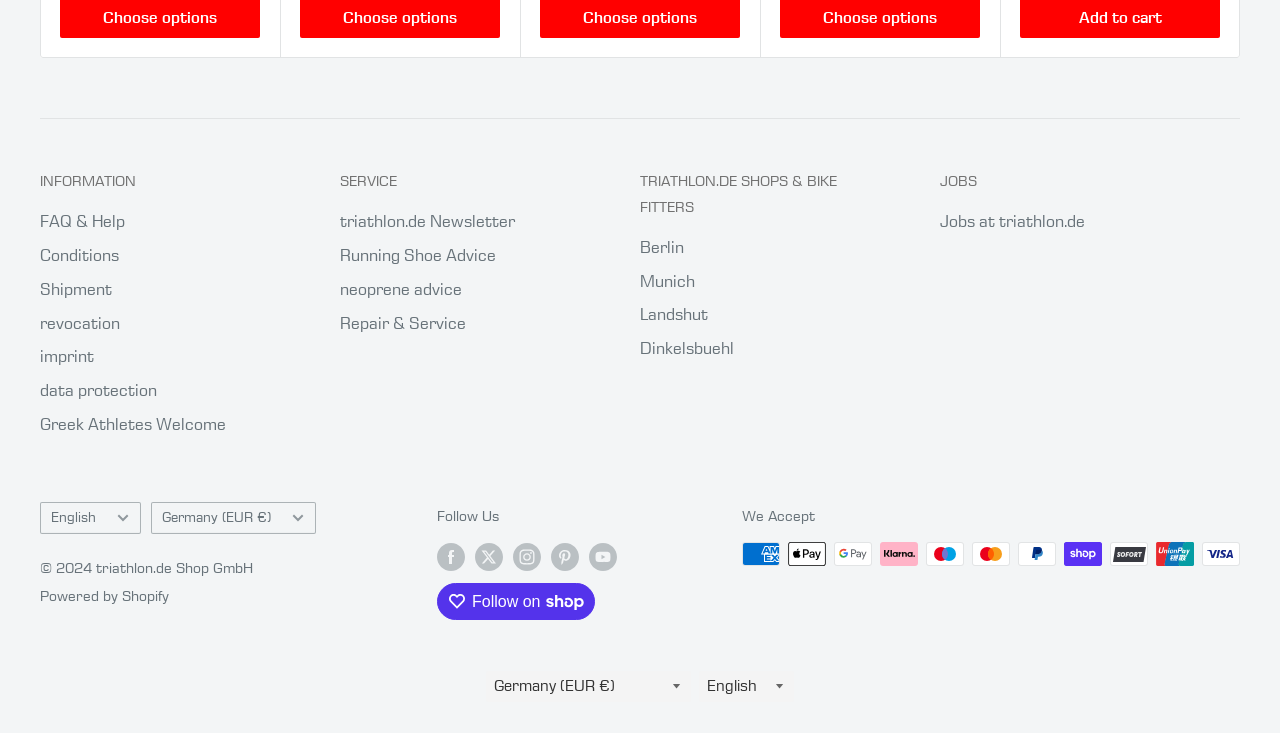What are the payment methods accepted by the shop?
Answer the question with as much detail as possible.

In the footer section of the webpage, there are images of 12 payment methods accepted by the shop, which are American Express, Apple Pay, Google Pay, Klarna, Maestro, Mastercard, PayPal, Shop Pay, SOFORT, Union Pay, and Visa.